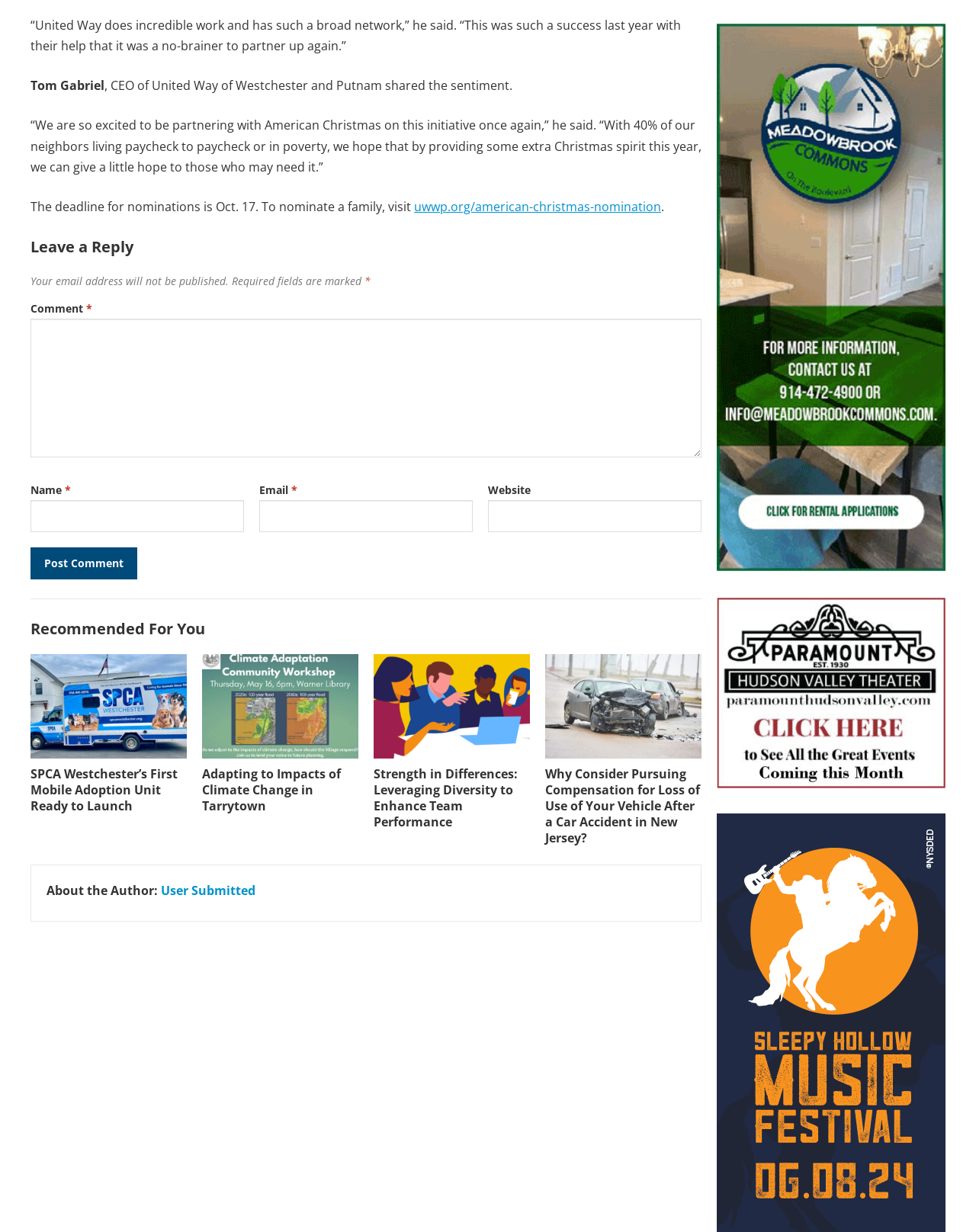Analyze the image and deliver a detailed answer to the question: Who is the CEO of United Way of Westchester and Putnam?

The answer can be found in the quote section of the webpage, where it says 'Tom Gabriel, CEO of United Way of Westchester and Putnam shared the sentiment.'